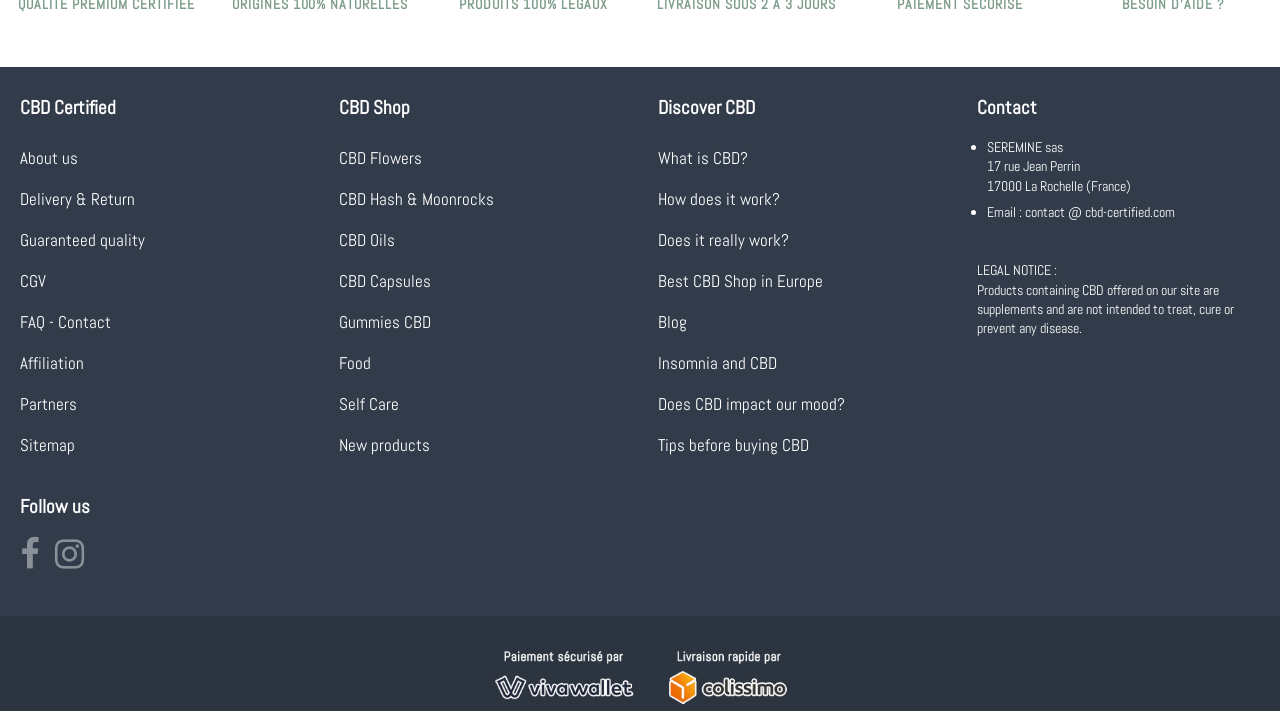Analyze the image and provide a detailed answer to the question: What is the name of the company?

I found the answer by looking at the contact information section, where it says 'SEREMINE sas' as the company name.